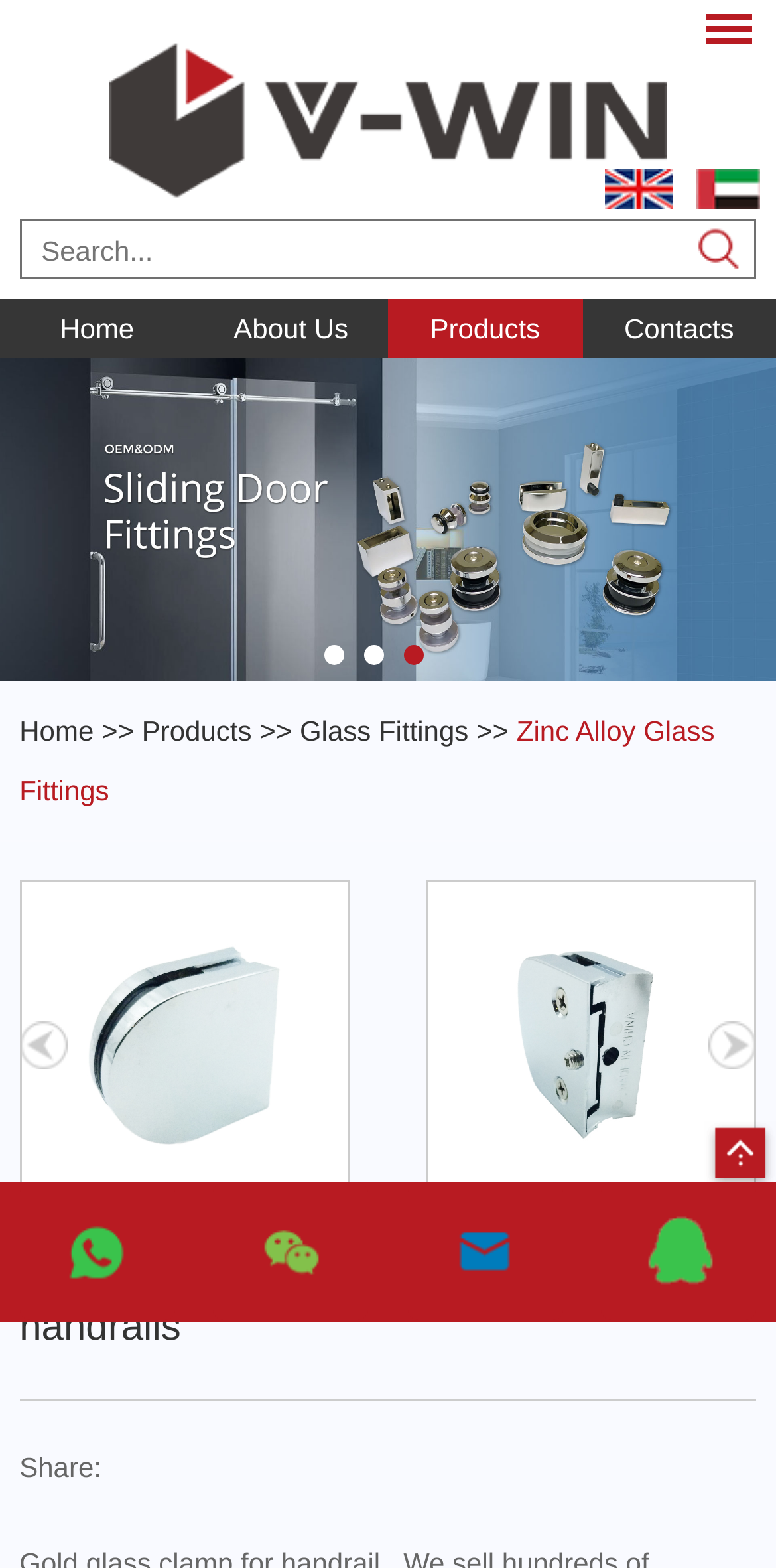Specify the bounding box coordinates of the region I need to click to perform the following instruction: "Search for products". The coordinates must be four float numbers in the range of 0 to 1, i.e., [left, top, right, bottom].

[0.028, 0.141, 0.972, 0.179]